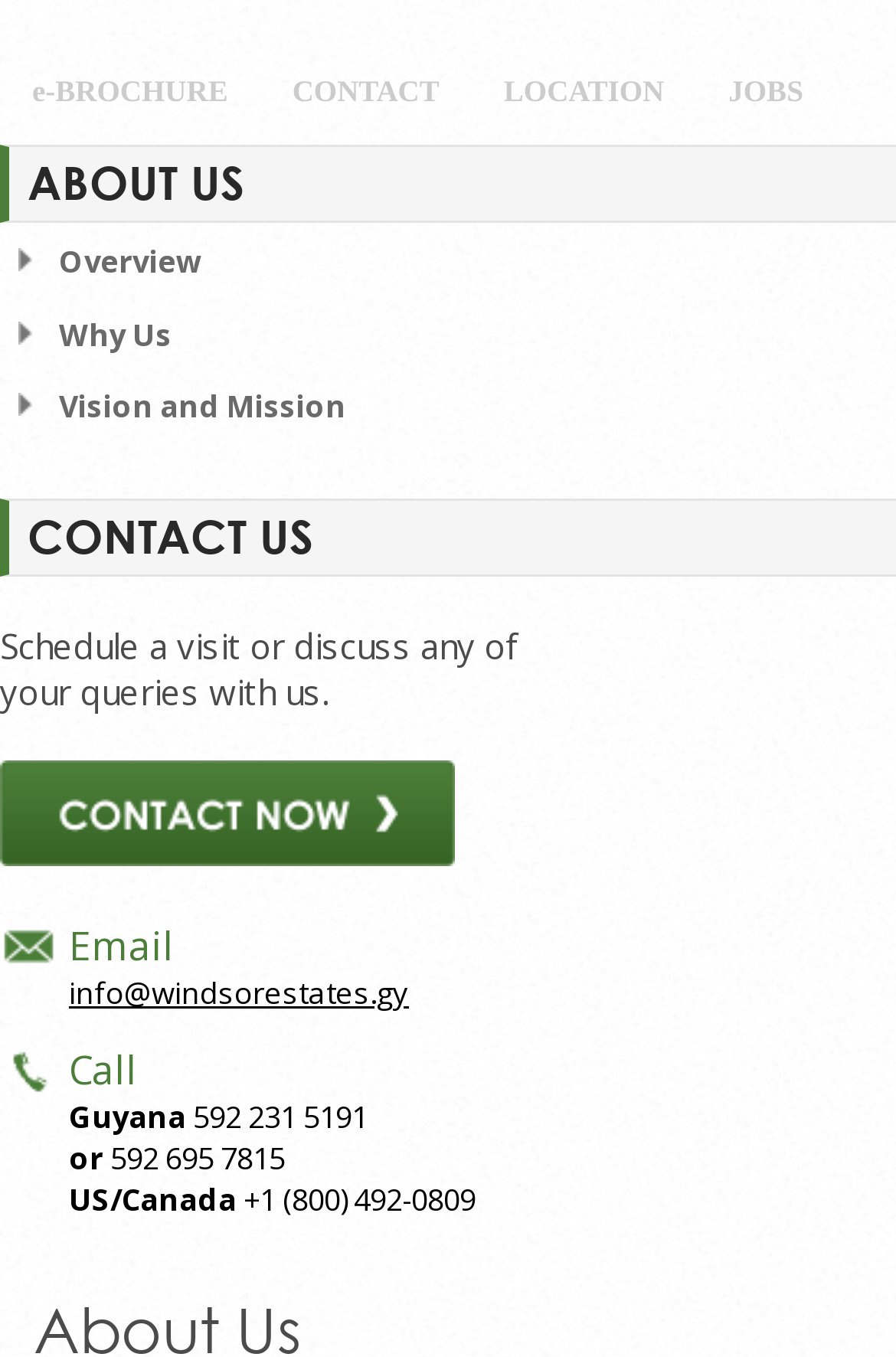Locate the bounding box for the described UI element: "Why Us". Ensure the coordinates are four float numbers between 0 and 1, formatted as [left, top, right, bottom].

[0.066, 0.231, 0.192, 0.261]